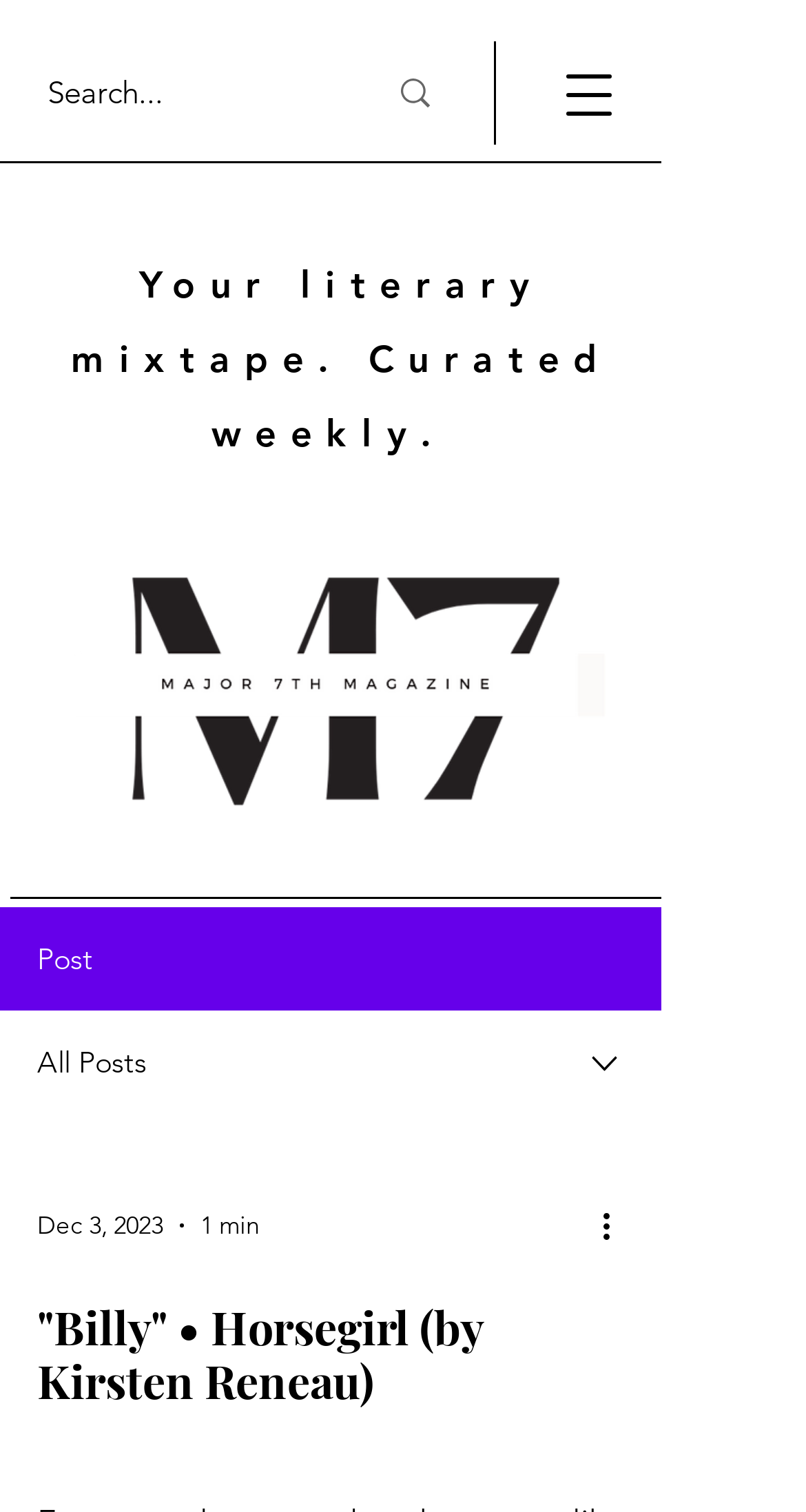Give a one-word or short-phrase answer to the following question: 
What is the name of the magazine featured on the website?

Major 7th Magazine